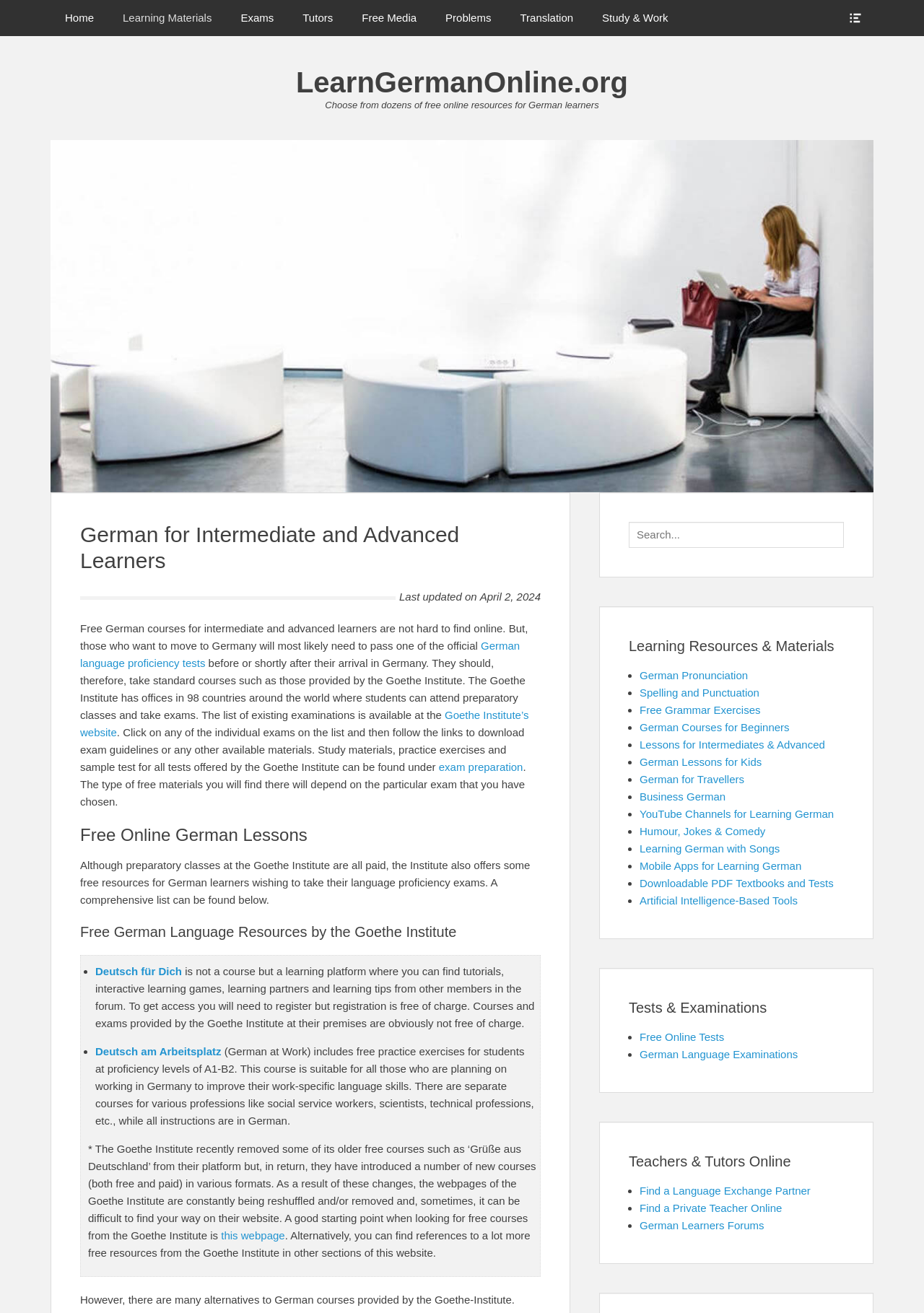Locate the coordinates of the bounding box for the clickable region that fulfills this instruction: "Go to 'Free German Language Resources by the Goethe Institute'".

[0.087, 0.703, 0.585, 0.716]